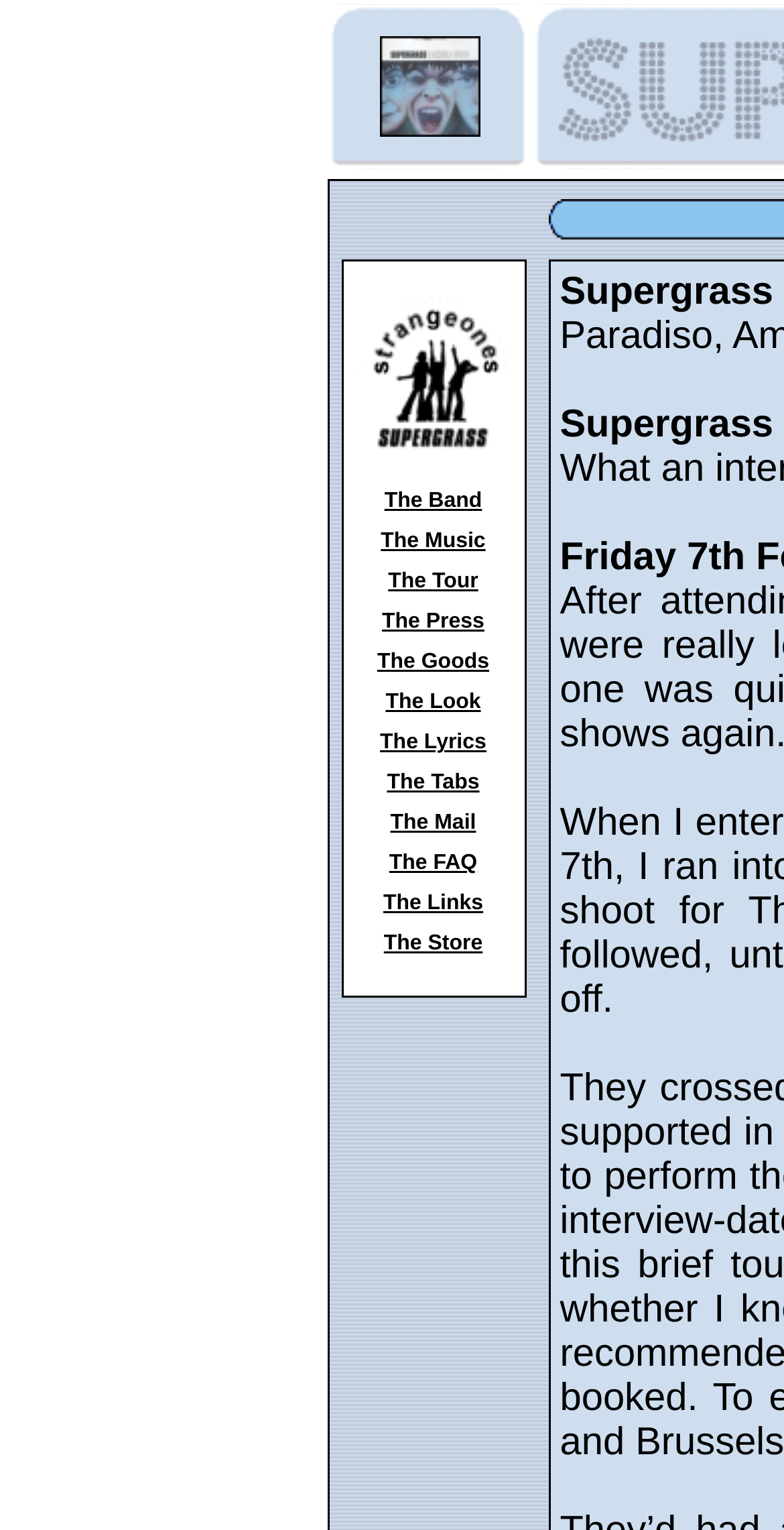Specify the bounding box coordinates of the region I need to click to perform the following instruction: "check out the music section". The coordinates must be four float numbers in the range of 0 to 1, i.e., [left, top, right, bottom].

[0.437, 0.342, 0.668, 0.368]